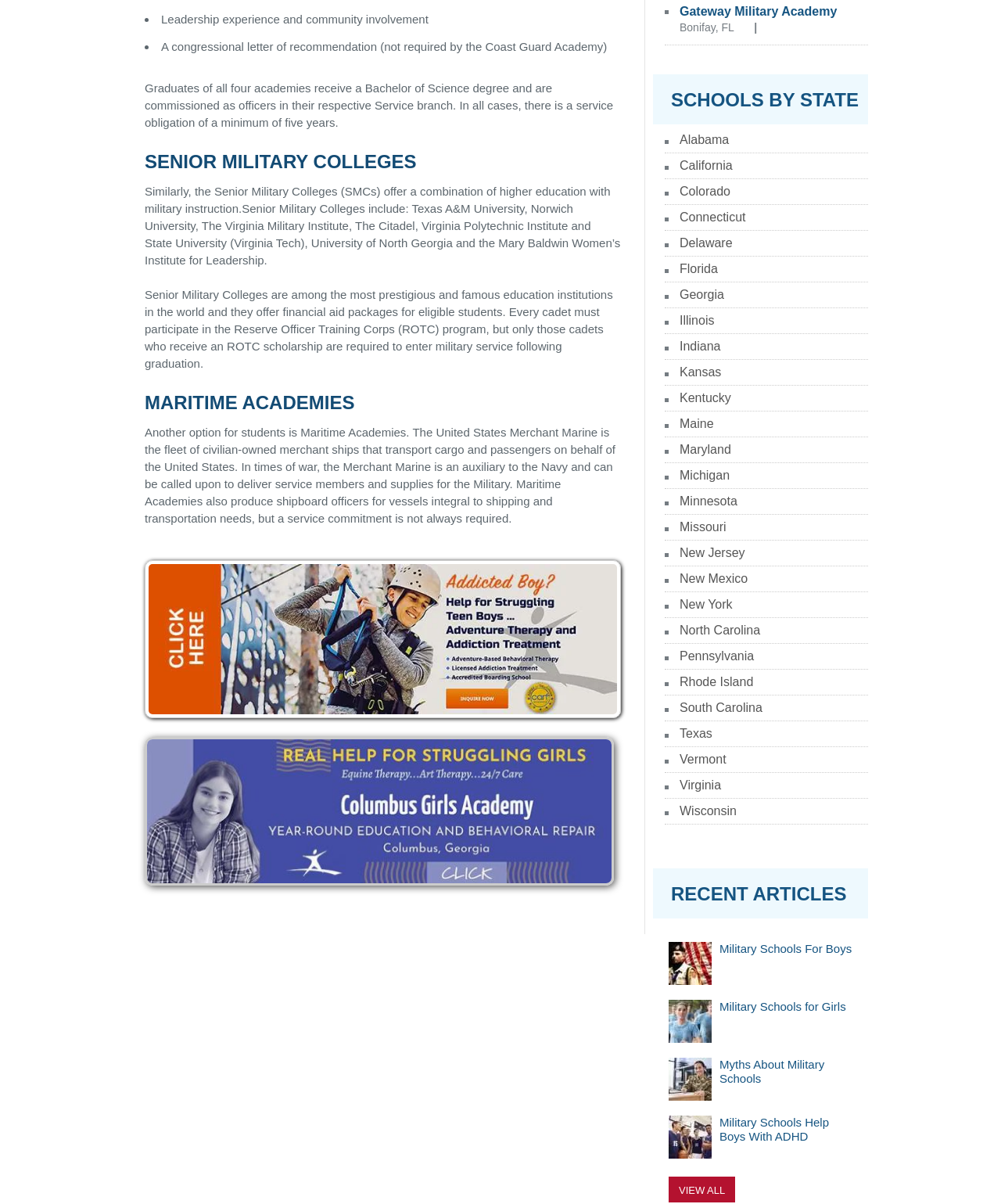What is the name of the academy mentioned in the 'Gateway Military Academy' section?
Please provide a detailed and thorough answer to the question.

The webpage mentions a specific academy called Gateway Military Academy, located in Bonifay, FL.